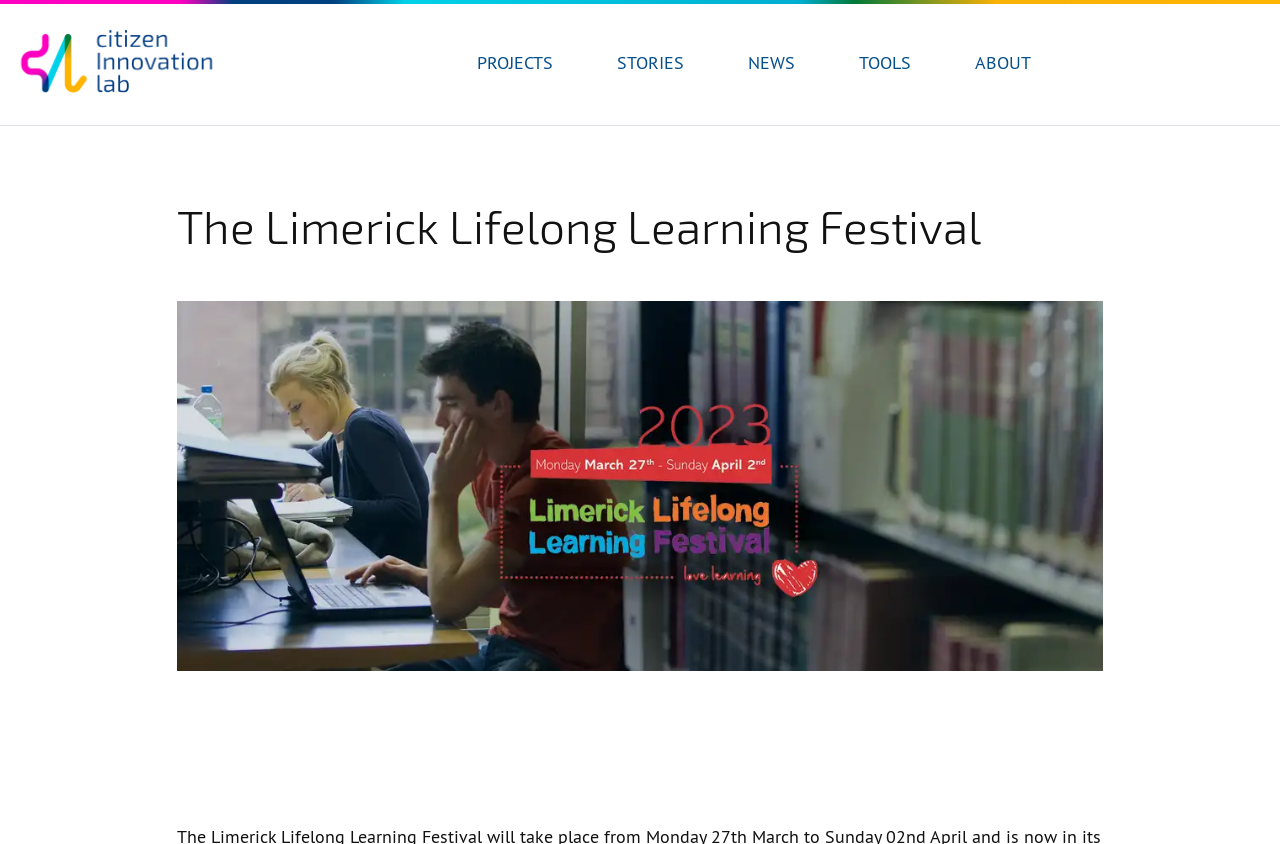Provide the text content of the webpage's main heading.

The Limerick Lifelong Learning Festival